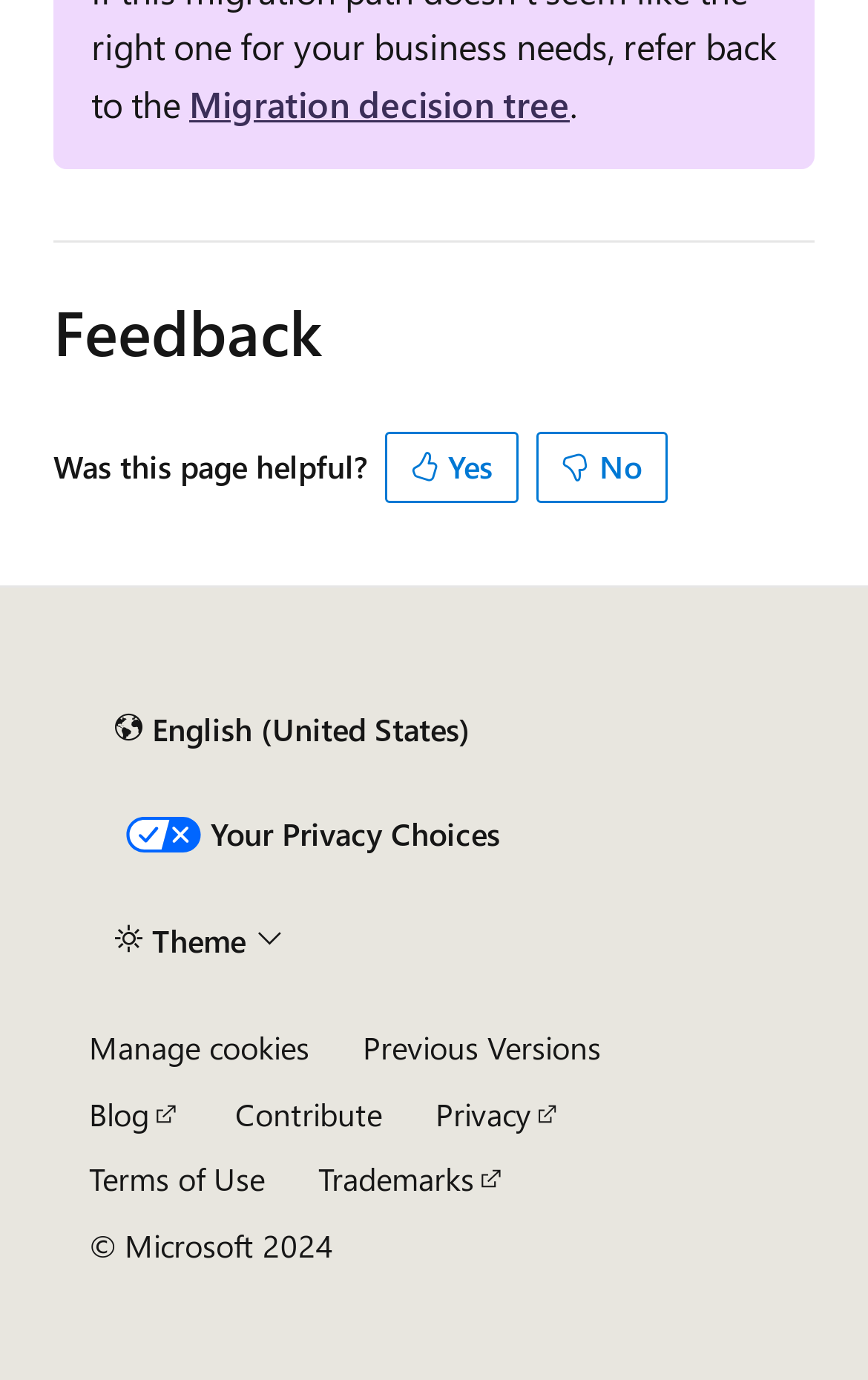What is the purpose of the 'California Consumer Privacy Act (CCPA) Opt-Out Icon'?
Look at the image and answer the question with a single word or phrase.

To opt-out of CCPA